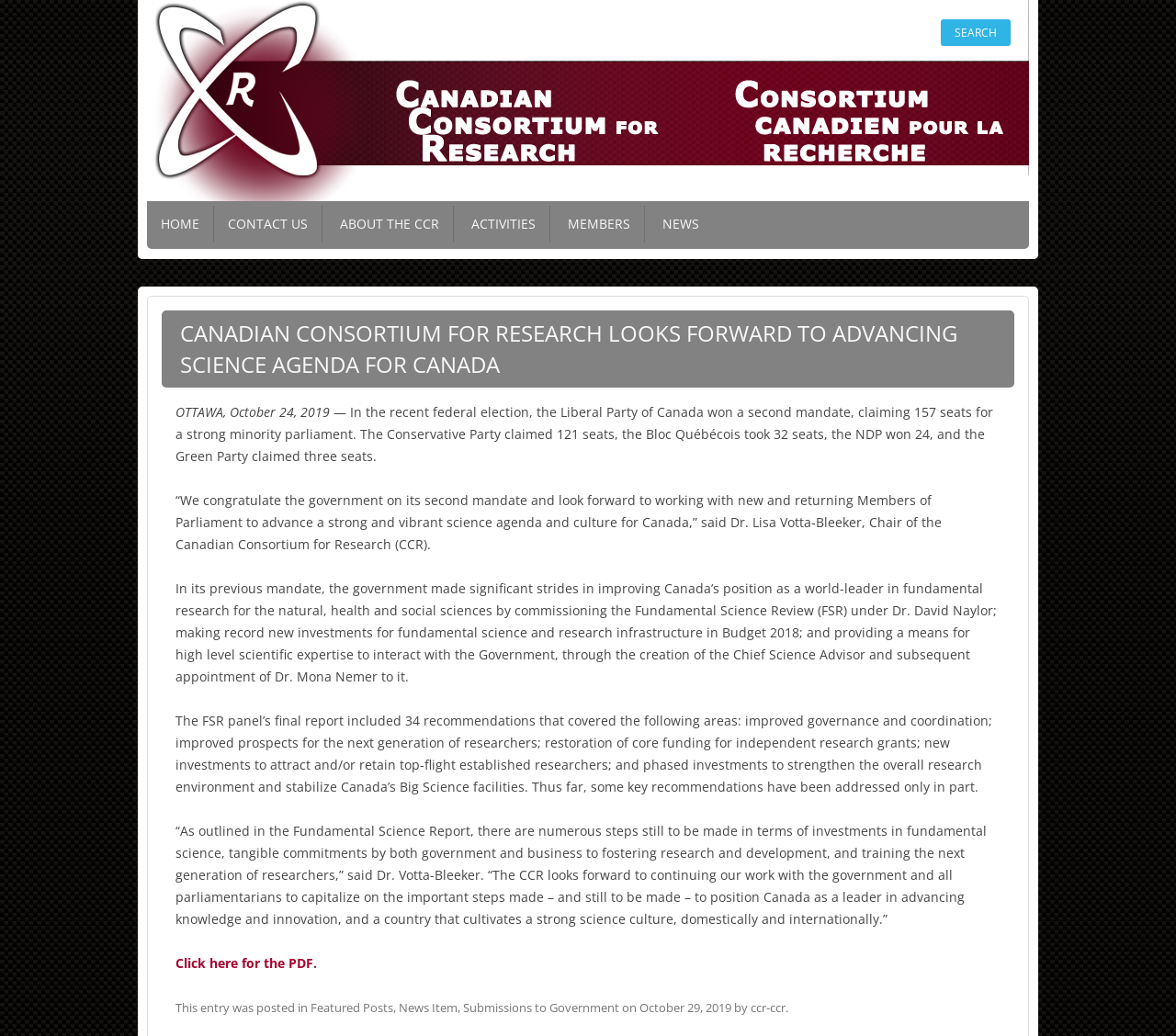Specify the bounding box coordinates of the area that needs to be clicked to achieve the following instruction: "Read the news article".

[0.149, 0.389, 0.845, 0.449]